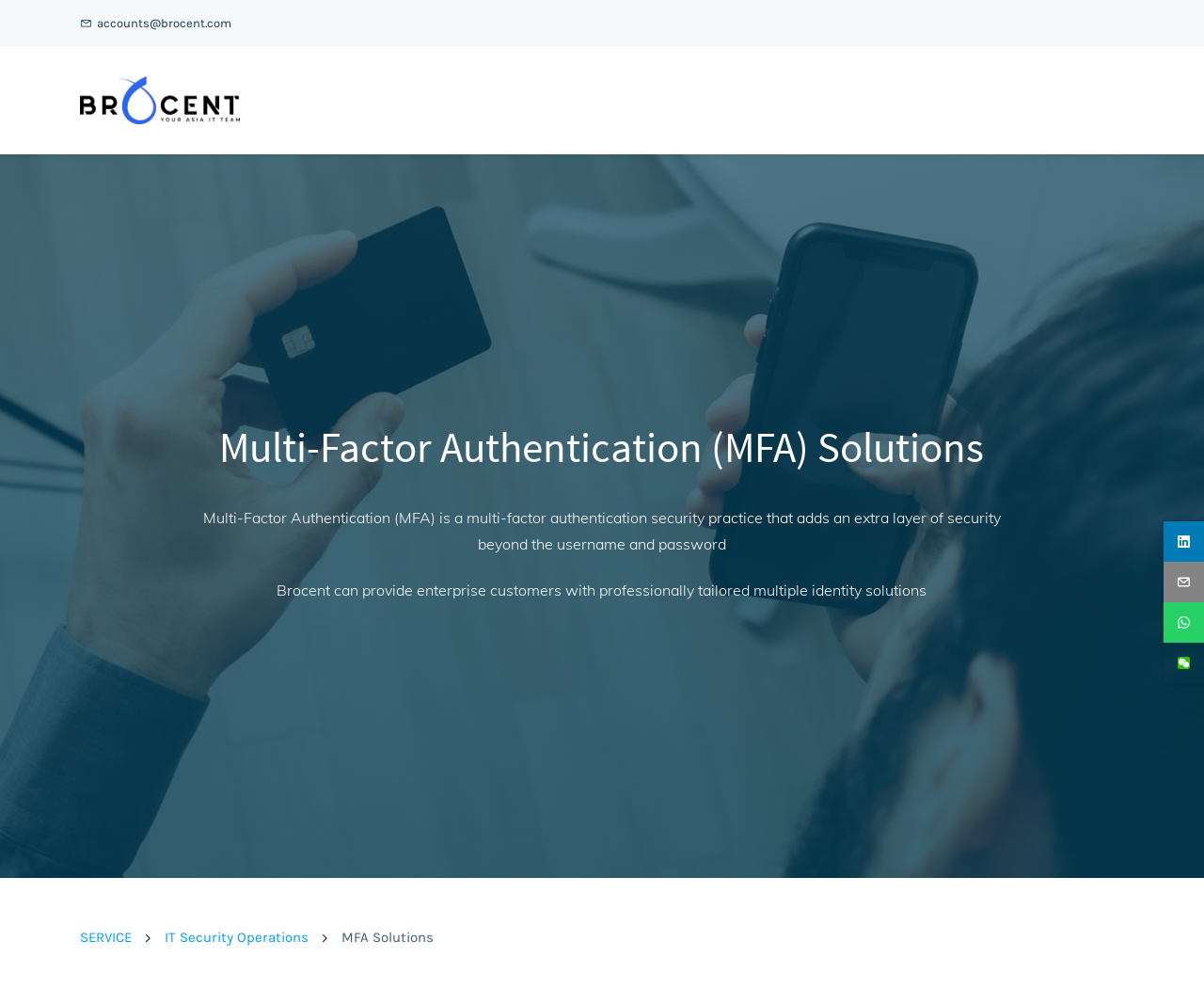Respond to the question below with a single word or phrase:
What services does Brocent provide?

Managed IT Services